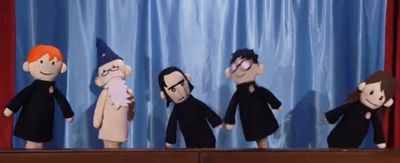List and describe all the prominent features within the image.

The image features a lively scene from "Potter Puppet Pals," a popular series of humorous short films that utilize hand puppets to portray characters from the "Harry Potter" universe. In this particular moment, the puppets of four iconic characters are showcased on stage: Ron Weasley, Hermione Granger, Harry Potter, and Severus Snape, each dressed in black robes. The puppets are animatedly positioned against a backdrop of soft blue curtains, creating a whimsical, theatrical atmosphere. This creative interpretation has captivated audiences since its inception in 2003, especially highlighted through memorable sketches like “The Mysterious Ticking Noise.” The series was created by Neil Cicierega and has garnered a substantial online following, making it a beloved piece of fan culture.